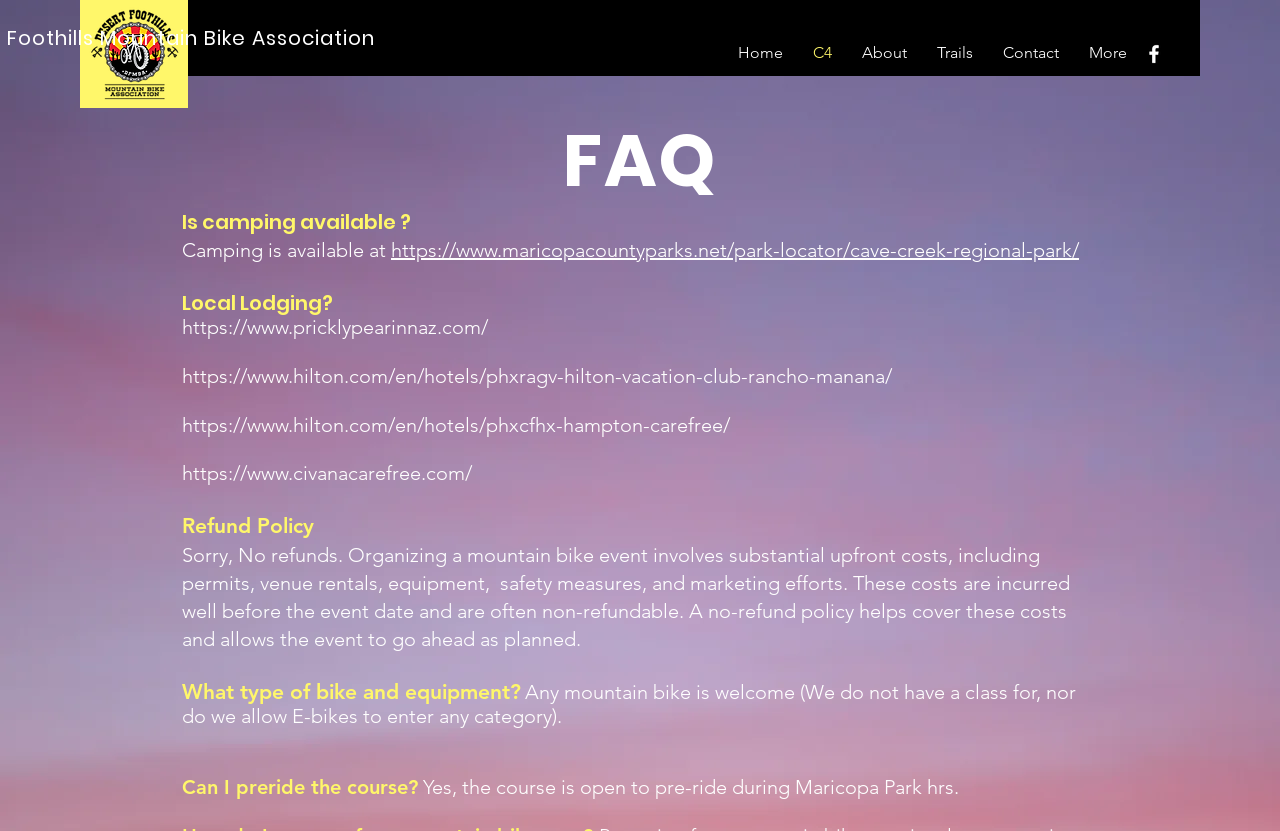Provide a short answer to the following question with just one word or phrase: How many social media links are available?

1